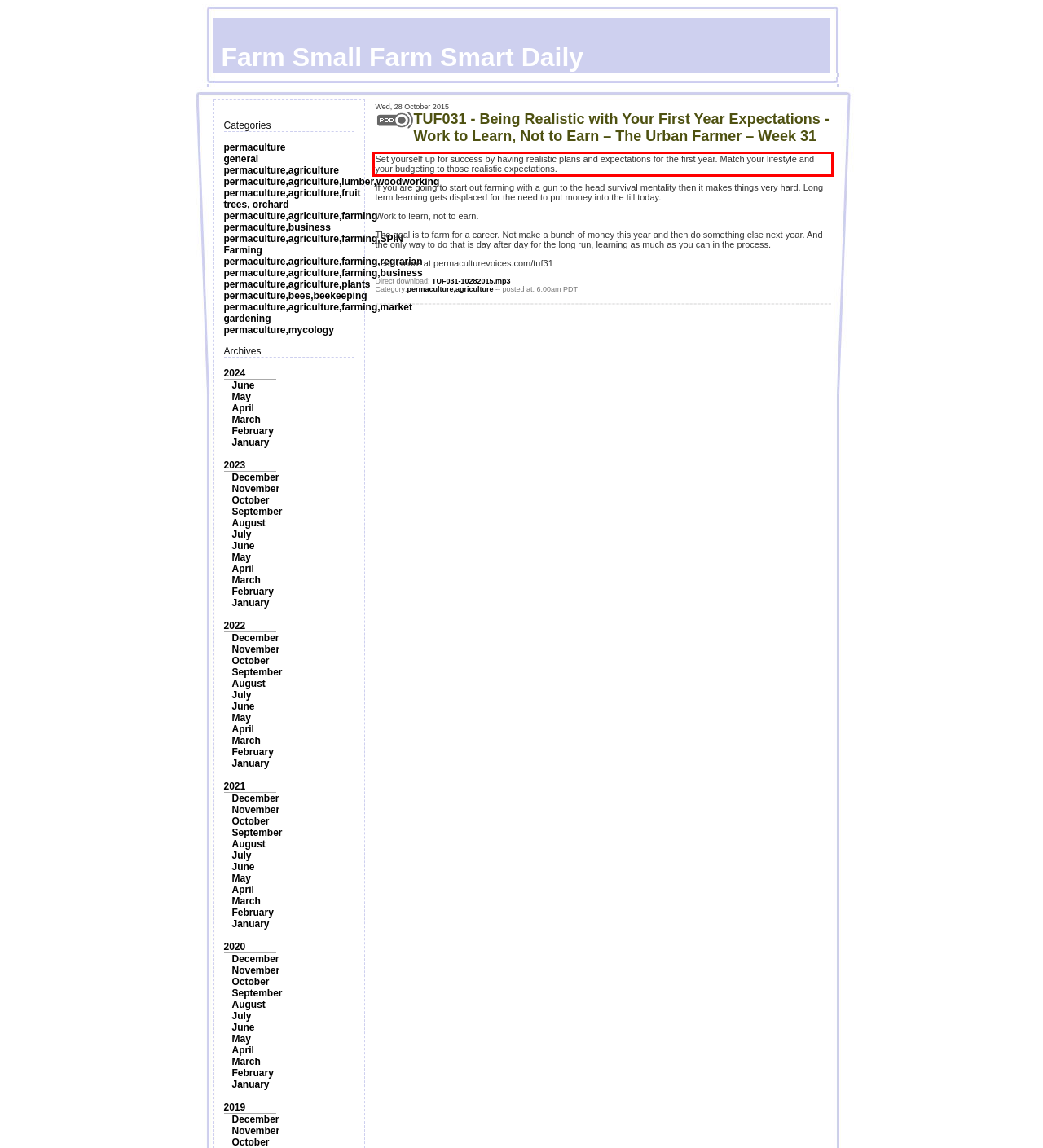In the screenshot of the webpage, find the red bounding box and perform OCR to obtain the text content restricted within this red bounding box.

Set yourself up for success by having realistic plans and expectations for the first year. Match your lifestyle and your budgeting to those realistic expectations.